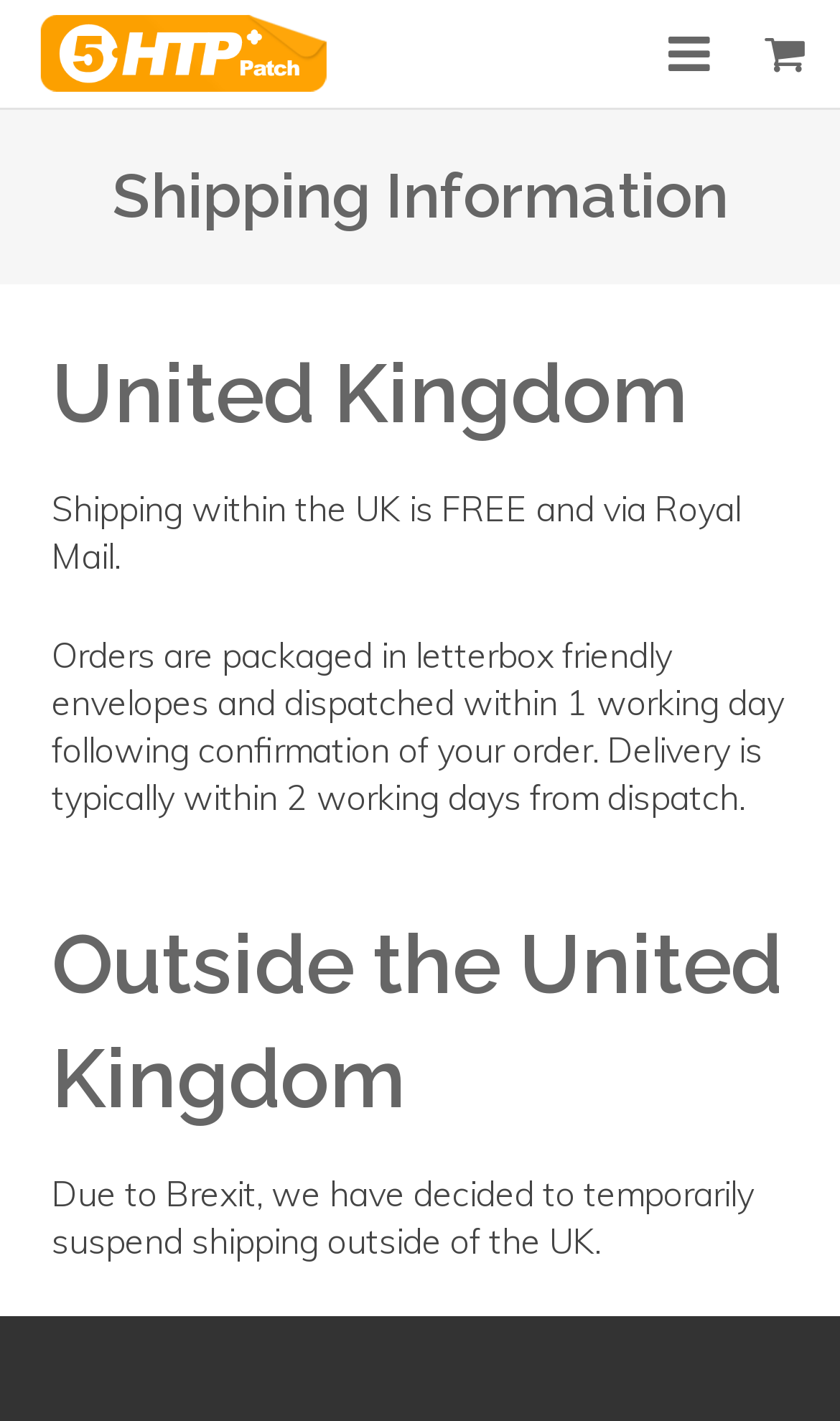Please specify the bounding box coordinates in the format (top-left x, top-left y, bottom-right x, bottom-right y), with values ranging from 0 to 1. Identify the bounding box for the UI component described as follows: Support

[0.012, 0.153, 0.988, 0.231]